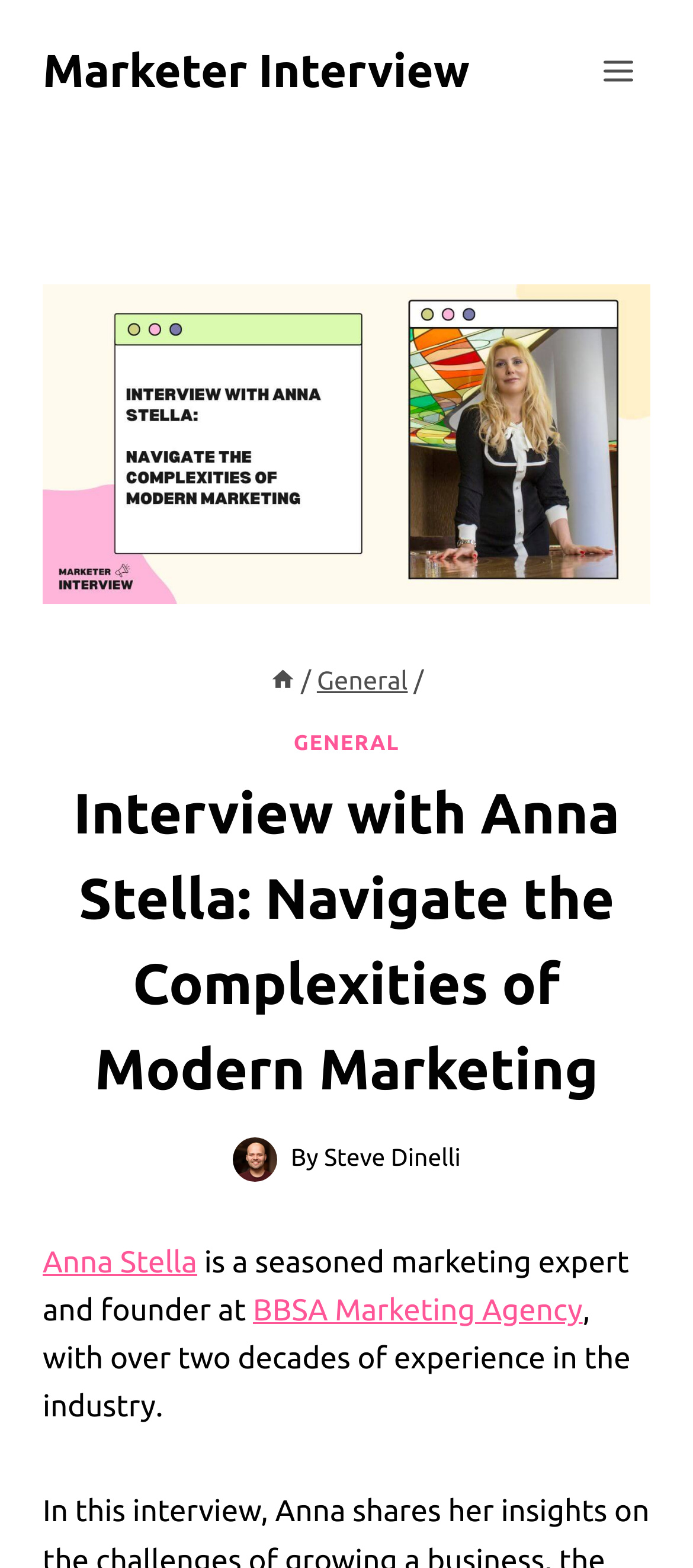Determine the bounding box for the described UI element: "Toggle Menu".

[0.844, 0.028, 0.938, 0.063]